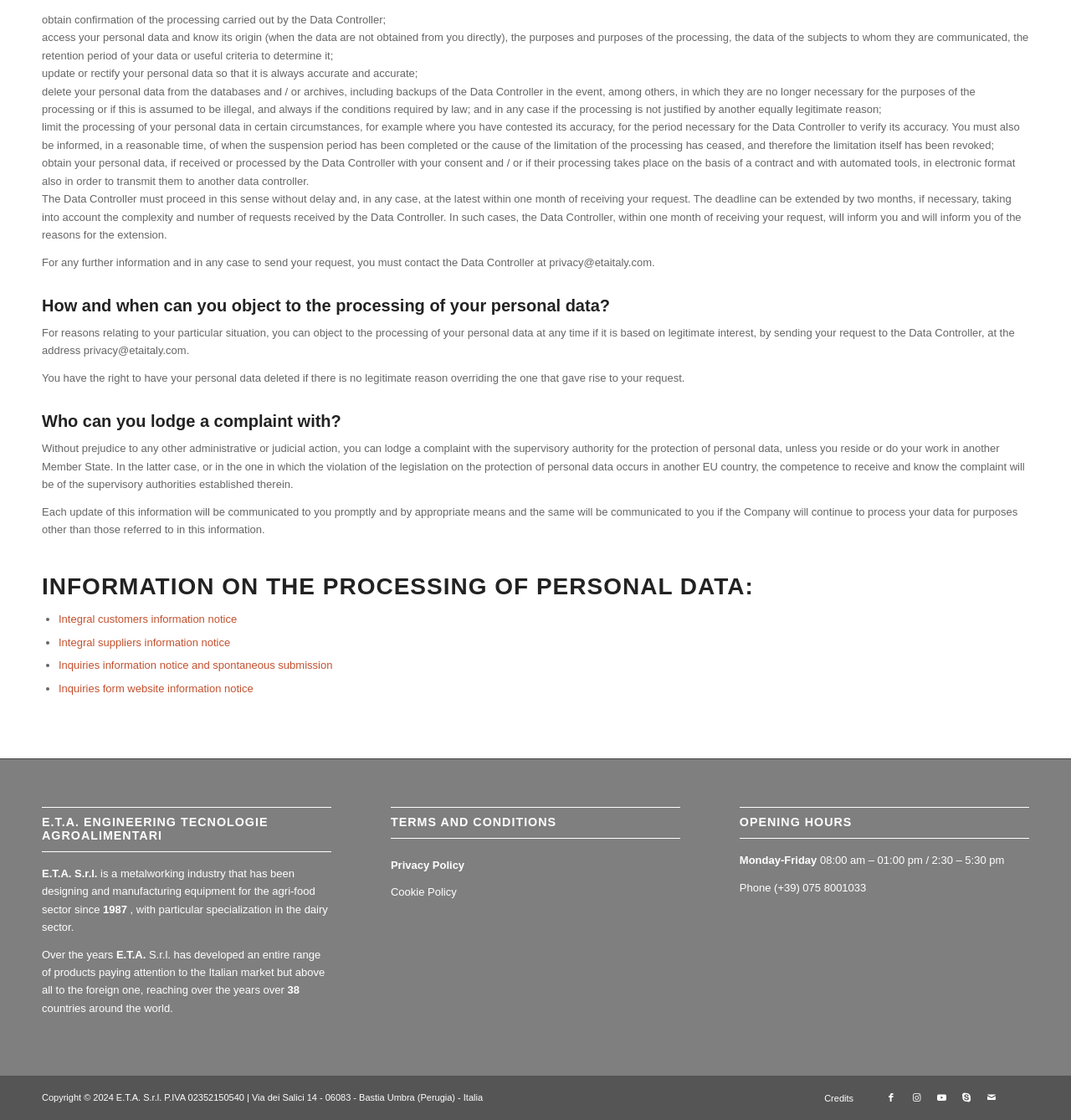Please identify the bounding box coordinates of the clickable region that I should interact with to perform the following instruction: "call the phone number (+39) 075 8001033". The coordinates should be expressed as four float numbers between 0 and 1, i.e., [left, top, right, bottom].

[0.691, 0.787, 0.809, 0.798]